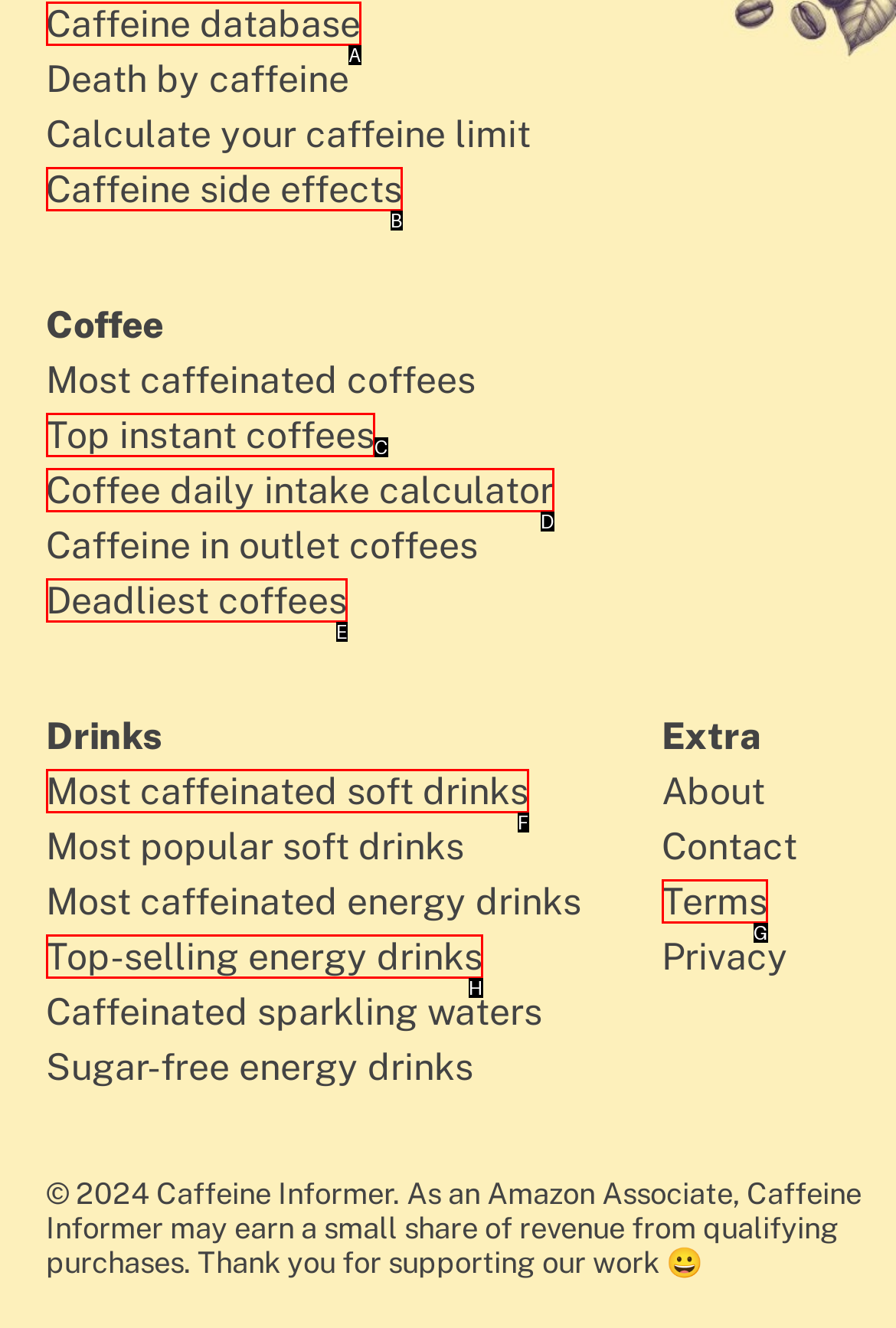Find the option that fits the given description: Deadliest coffees
Answer with the letter representing the correct choice directly.

E